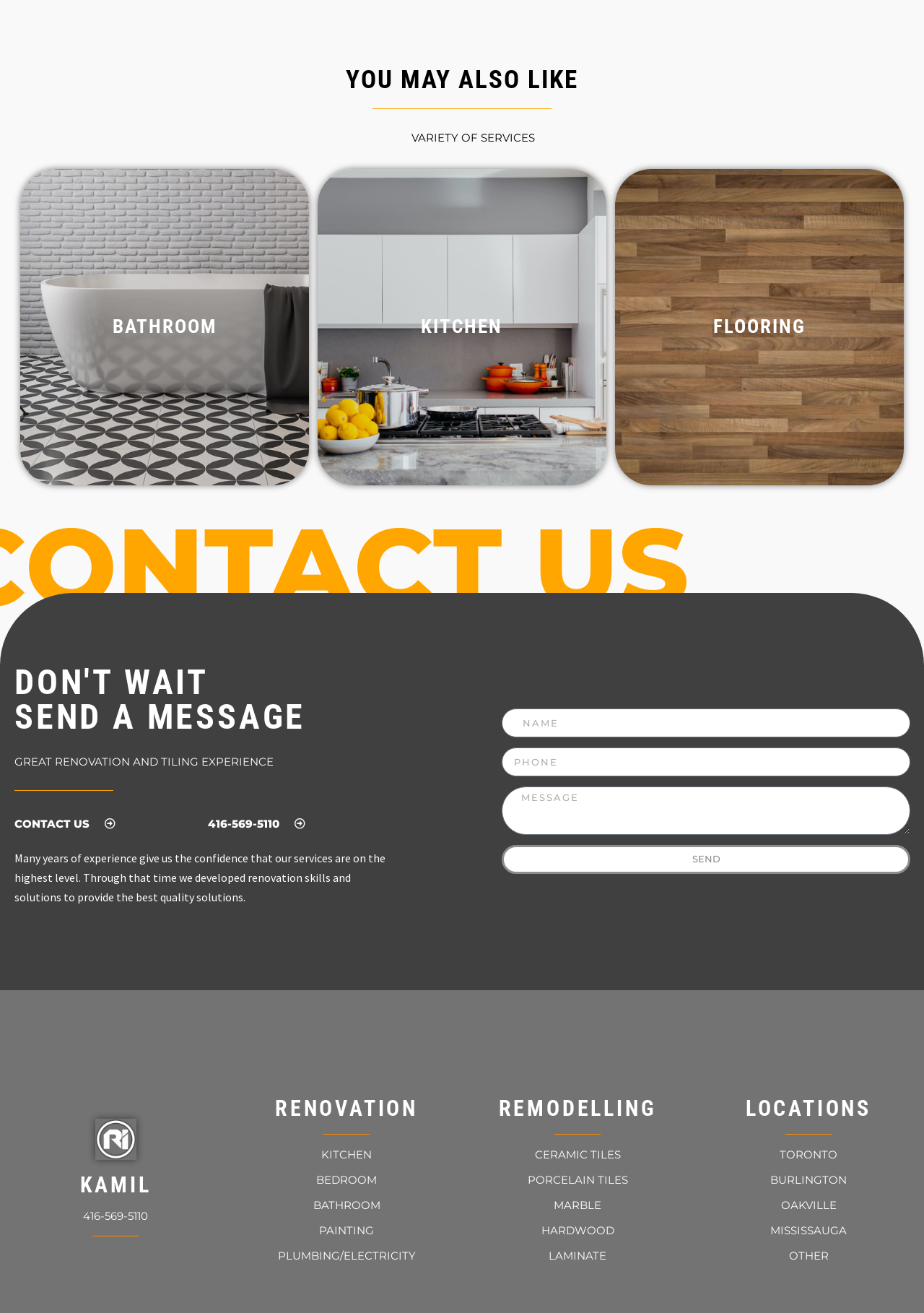Please provide a detailed answer to the question below based on the screenshot: 
How can I contact the company?

The webpage provides a contact form with fields for name, phone, and message, and also displays a phone number 416-569-5110, indicating that users can contact the company by sending a message or calling the provided phone number.